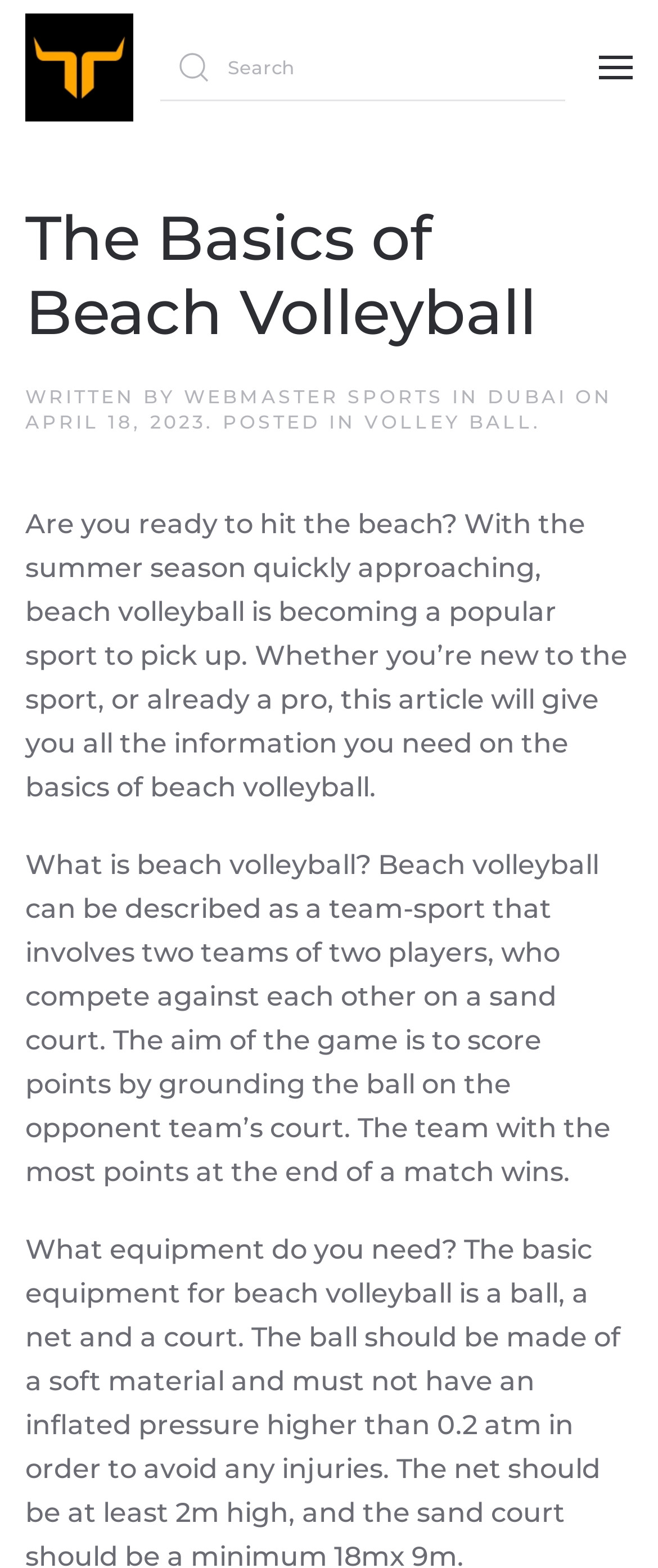Using the information in the image, could you please answer the following question in detail:
What is the surface of the court in beach volleyball?

According to the webpage, beach volleyball is played on a sand court, where two teams of two players compete against each other.